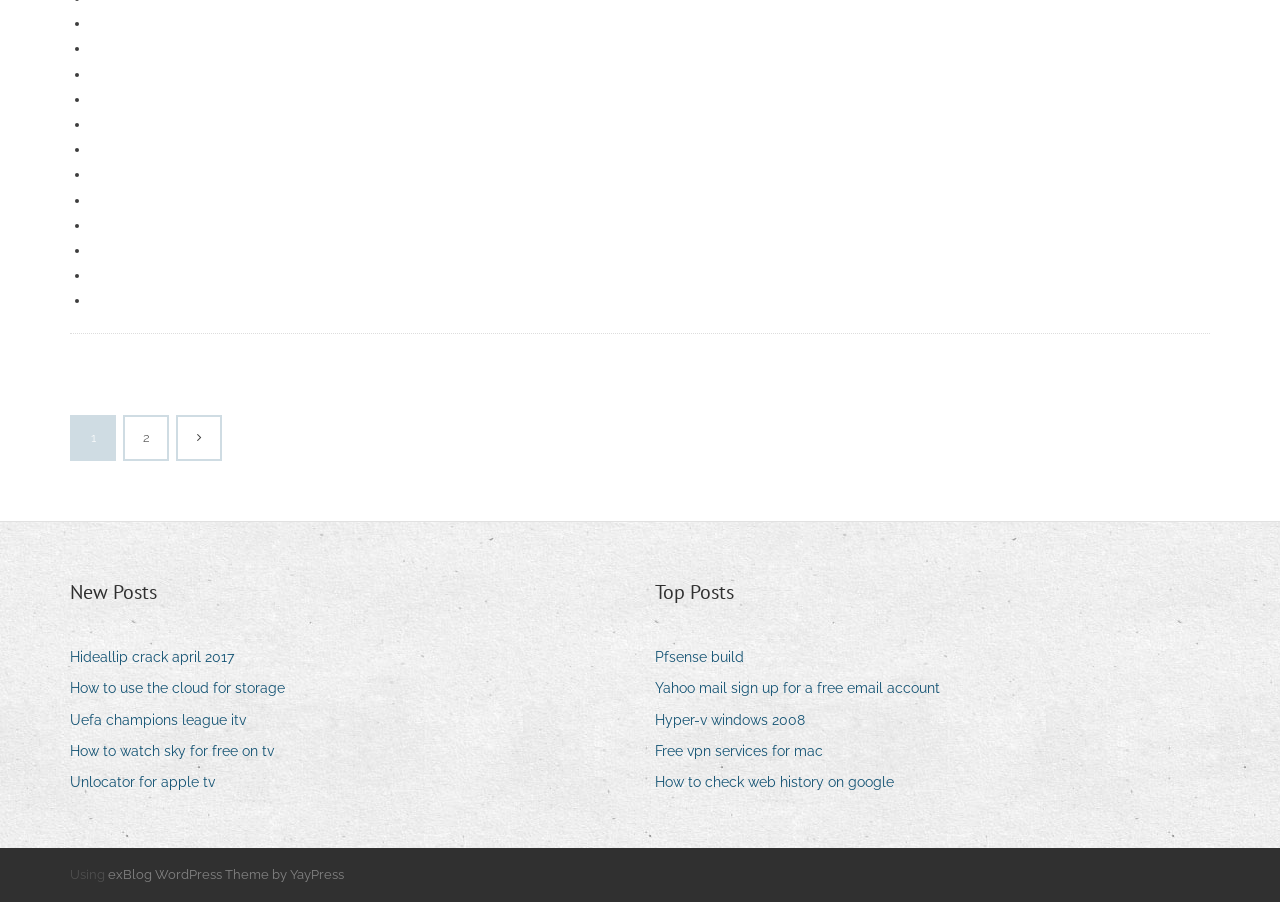With reference to the screenshot, provide a detailed response to the question below:
How many posts are displayed in the 'New Posts' section?

The 'New Posts' section contains five links with descriptive text, indicating that it displays five new posts or articles.